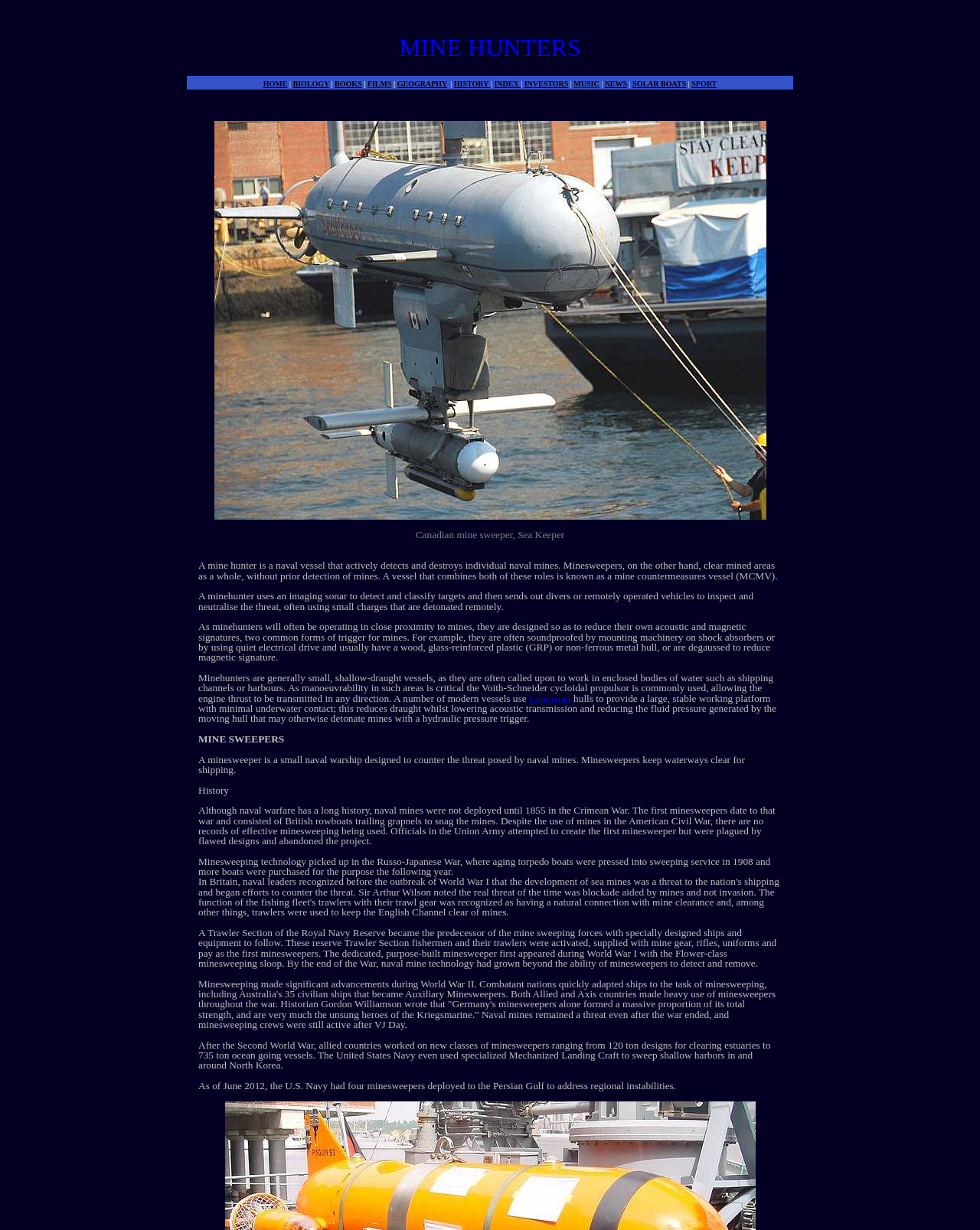Identify the bounding box for the element characterized by the following description: "INVESTORS".

[0.535, 0.065, 0.58, 0.072]